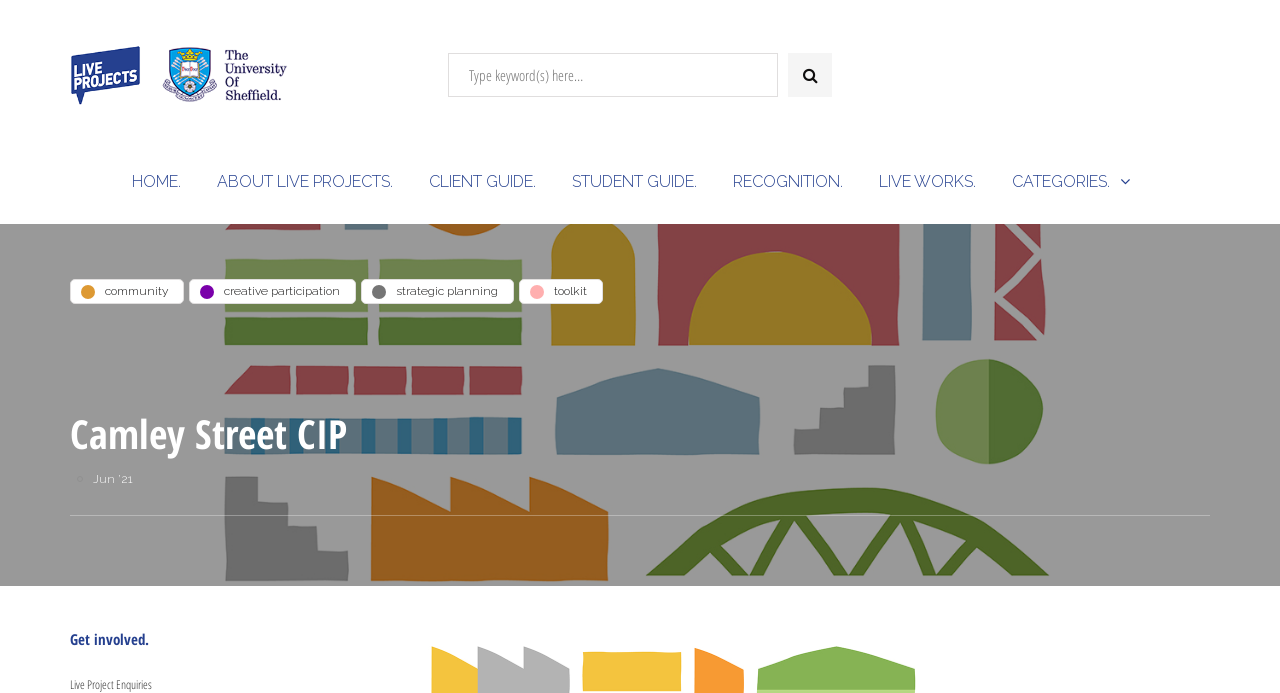How many links are present in the top navigation bar?
Based on the image, answer the question with as much detail as possible.

The top navigation bar contains links to 'HOME.', 'ABOUT LIVE PROJECTS.', 'CLIENT GUIDE.', 'STUDENT GUIDE.', 'RECOGNITION.', and 'LIVE WORKS.'. These links are arranged horizontally and are located at the top of the page.